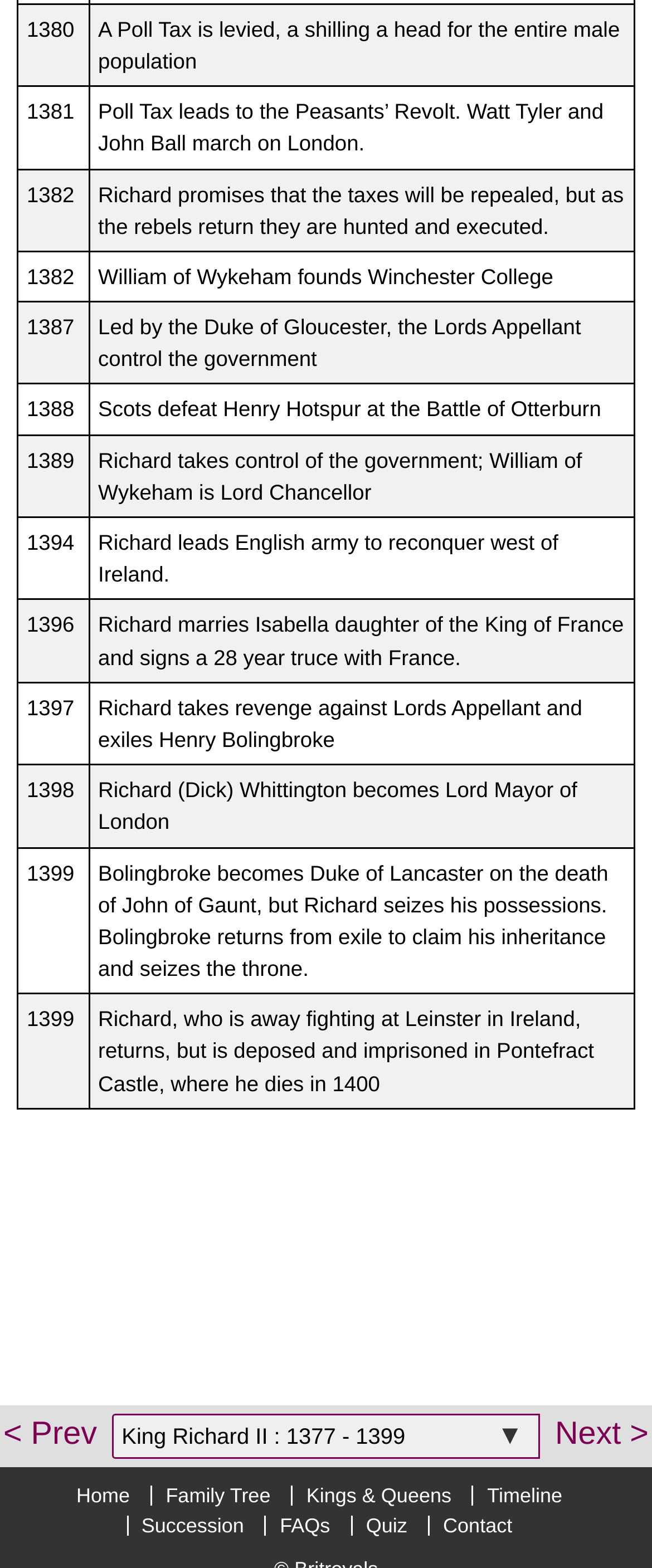Reply to the question below using a single word or brief phrase:
Who becomes Lord Mayor of London in 1398?

Richard Whittington